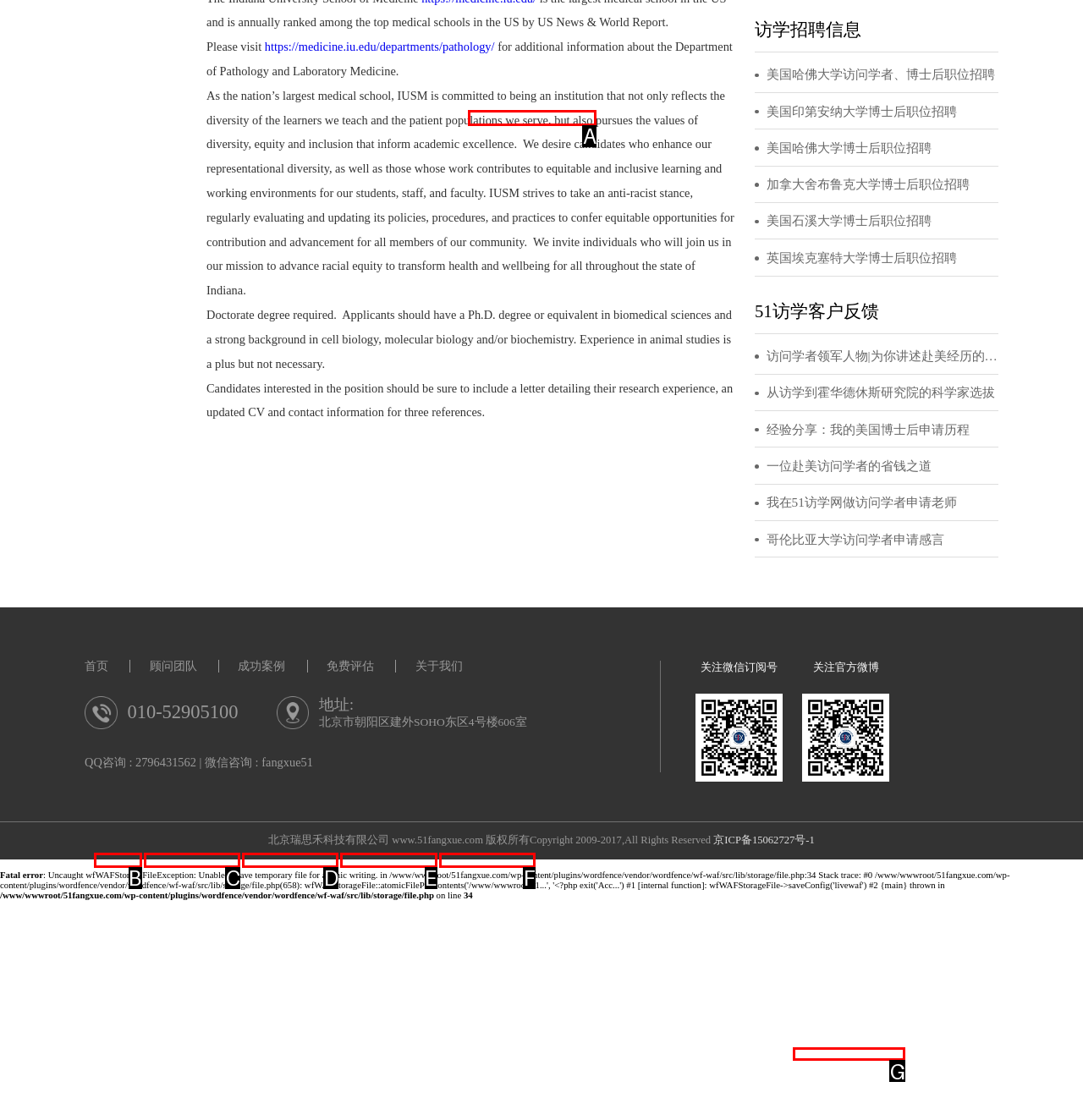Identify the UI element described as: Contact Us
Answer with the option's letter directly.

None